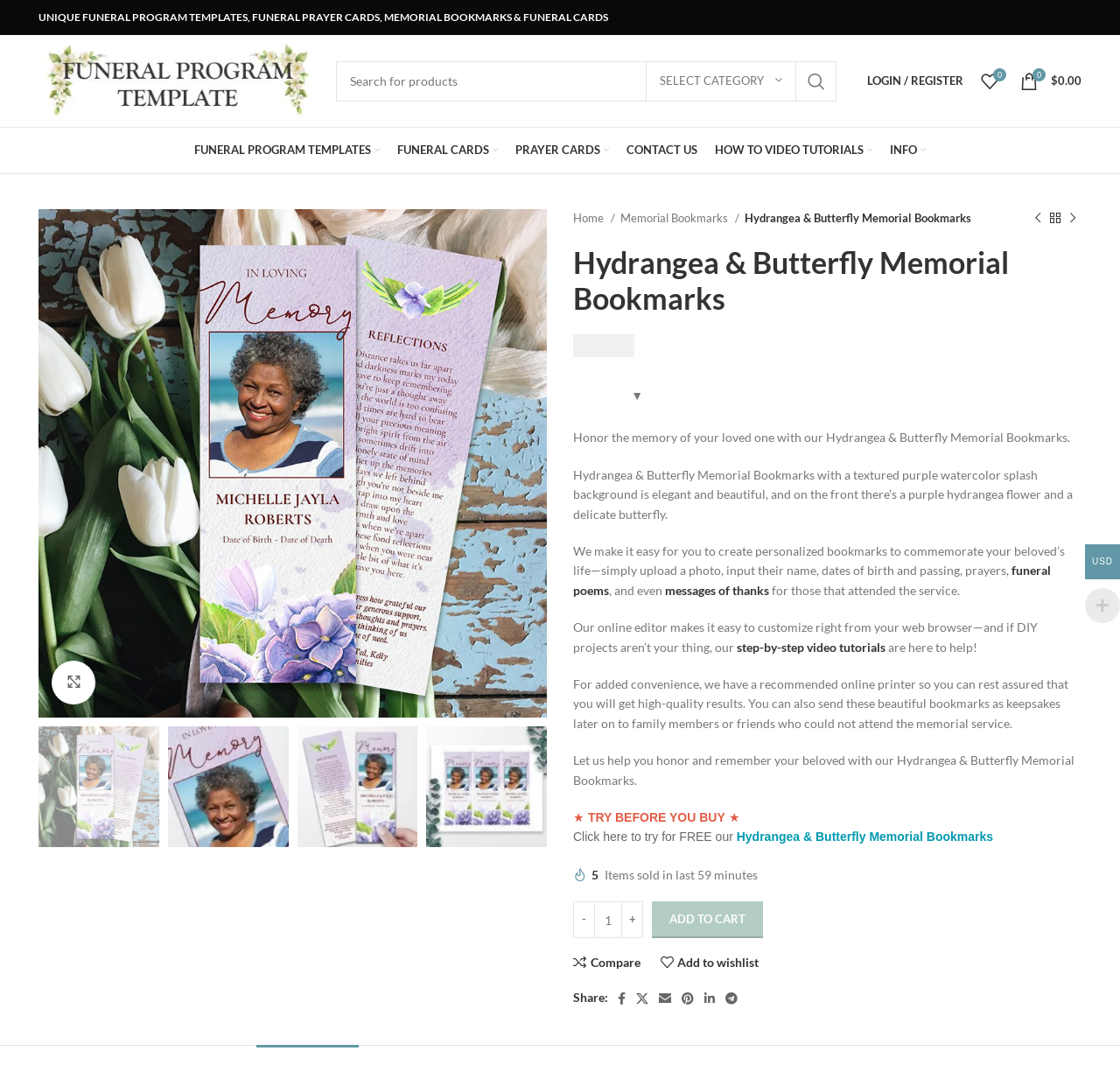Please locate and generate the primary heading on this webpage.

Hydrangea & Butterfly Memorial Bookmarks